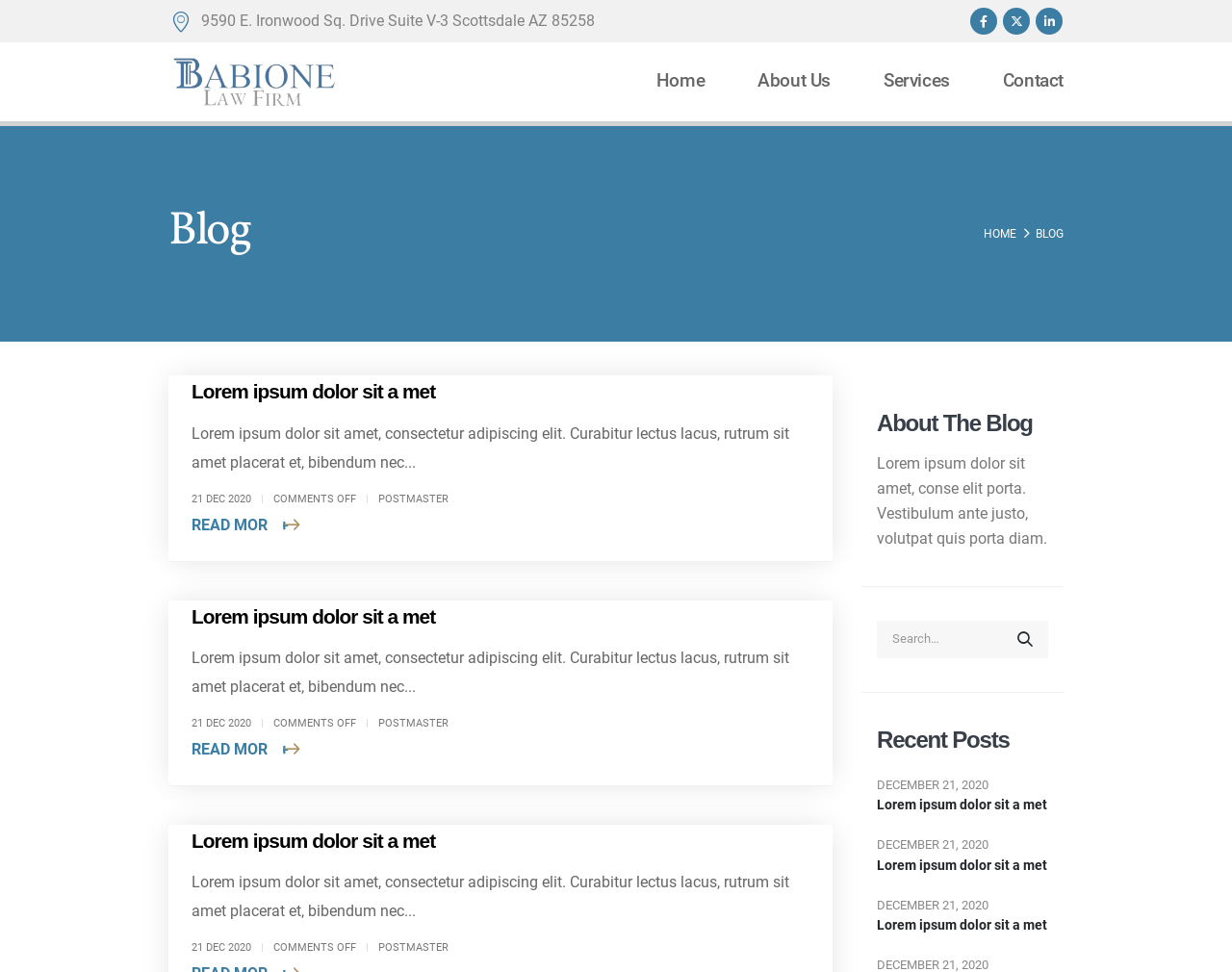Please respond in a single word or phrase: 
What is the address of Lowe Law, LLC?

9590 E. Ironwood Sq. Drive Suite V-3 Scottsdale AZ 85258